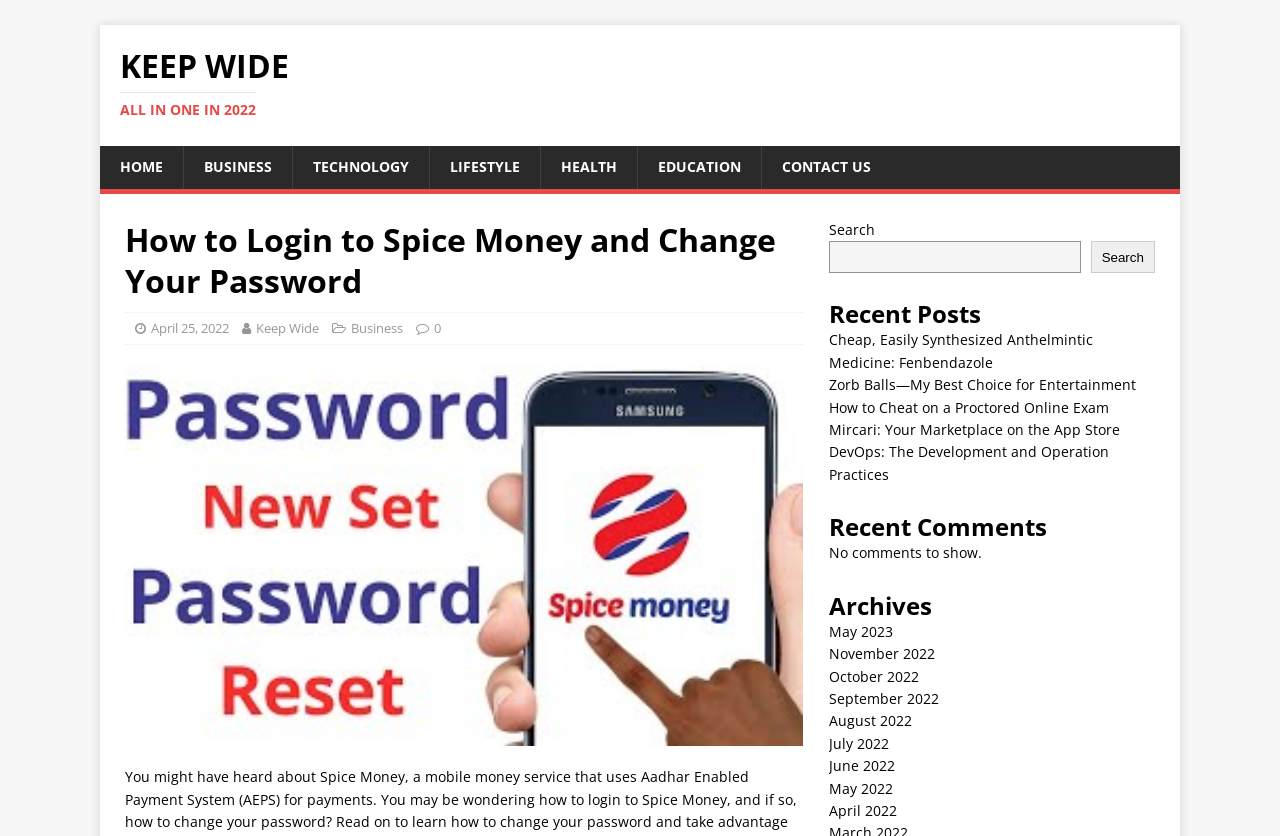Given the webpage screenshot, identify the bounding box of the UI element that matches this description: "Business".

[0.143, 0.175, 0.228, 0.226]